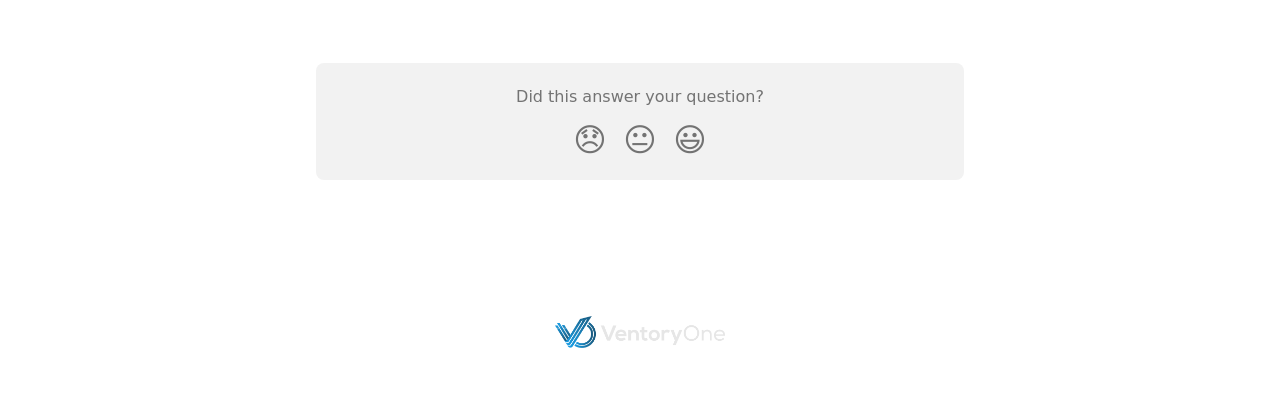How many reaction buttons are there?
From the screenshot, provide a brief answer in one word or phrase.

3